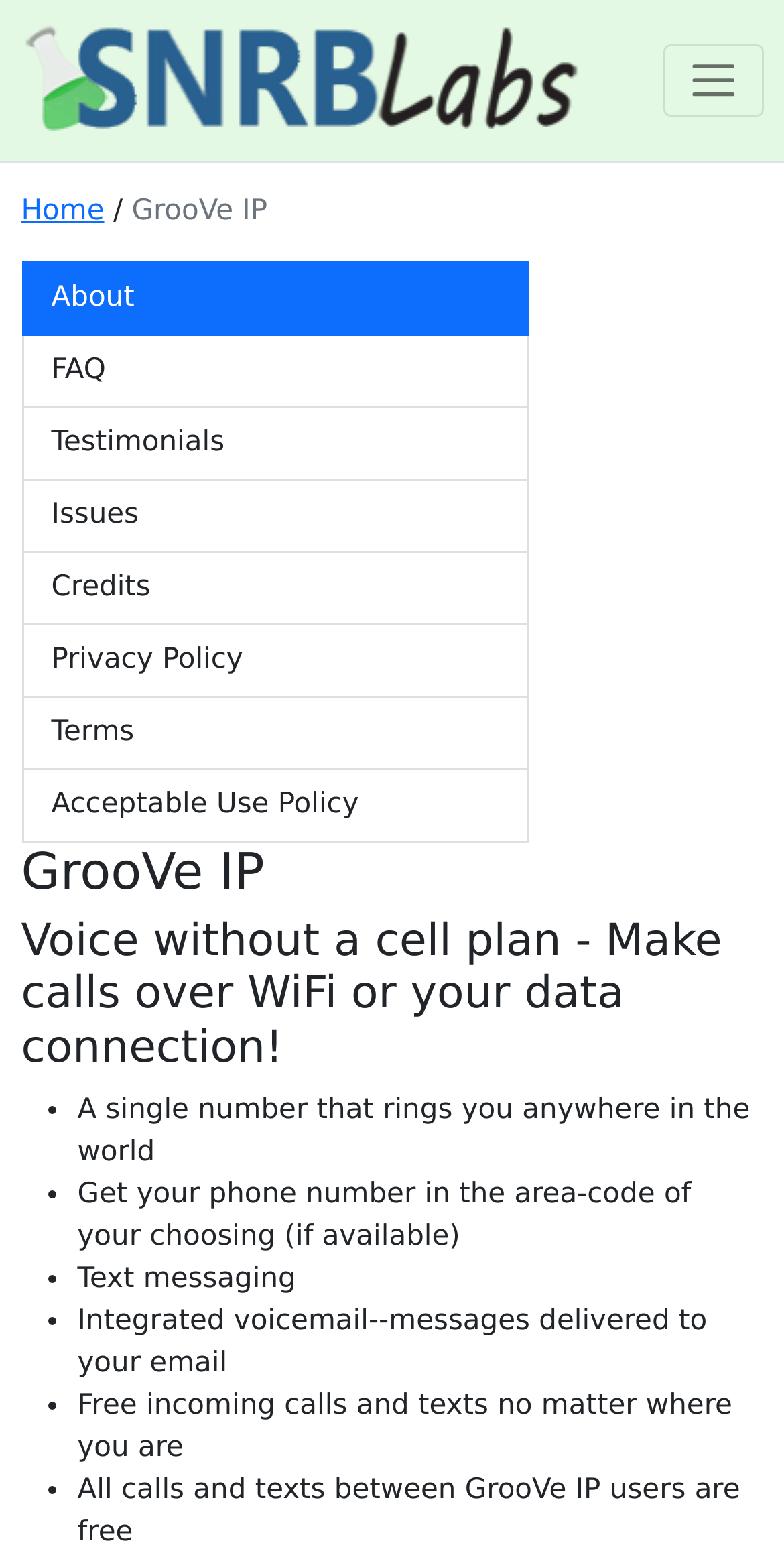What is the main purpose of GrooVe IP?
Please interpret the details in the image and answer the question thoroughly.

The main purpose of GrooVe IP is to allow users to make calls over WiFi or their data connection, as stated in the heading 'Voice without a cell plan - Make calls over WiFi or your data connection!'.